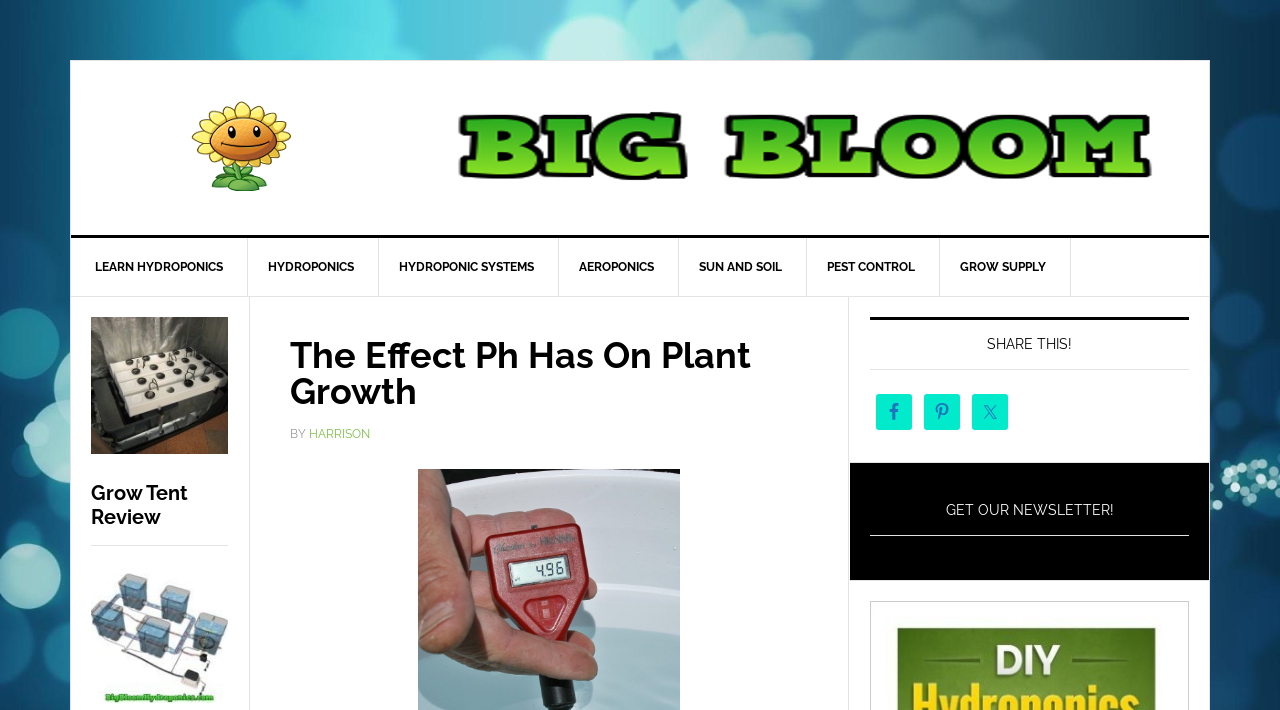Locate the bounding box coordinates of the element that needs to be clicked to carry out the instruction: "Click on the 'GET BIGGER BLOOMS WITH HYDROPONICS!' link". The coordinates should be given as four float numbers ranging from 0 to 1, i.e., [left, top, right, bottom].

[0.087, 0.142, 0.29, 0.269]